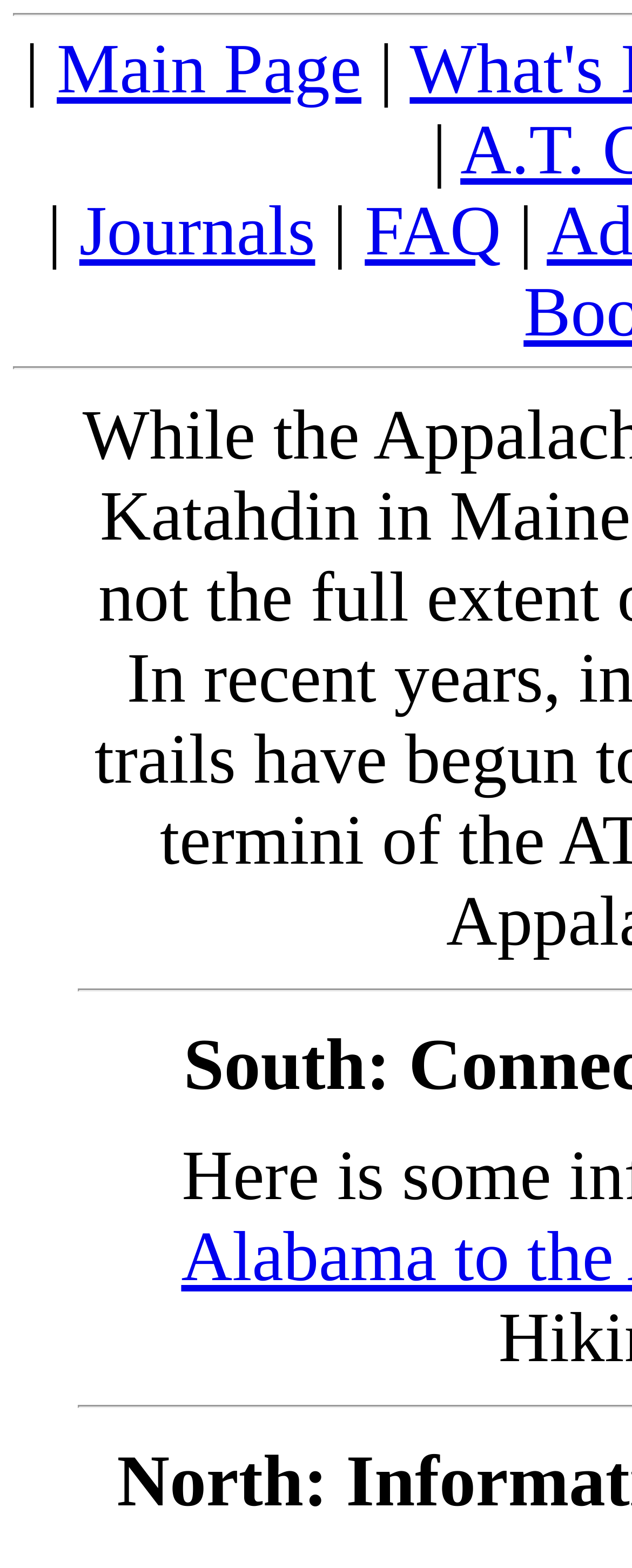Bounding box coordinates should be provided in the format (top-left x, top-left y, bottom-right x, bottom-right y) with all values between 0 and 1. Identify the bounding box for this UI element: Main Page

[0.09, 0.02, 0.572, 0.069]